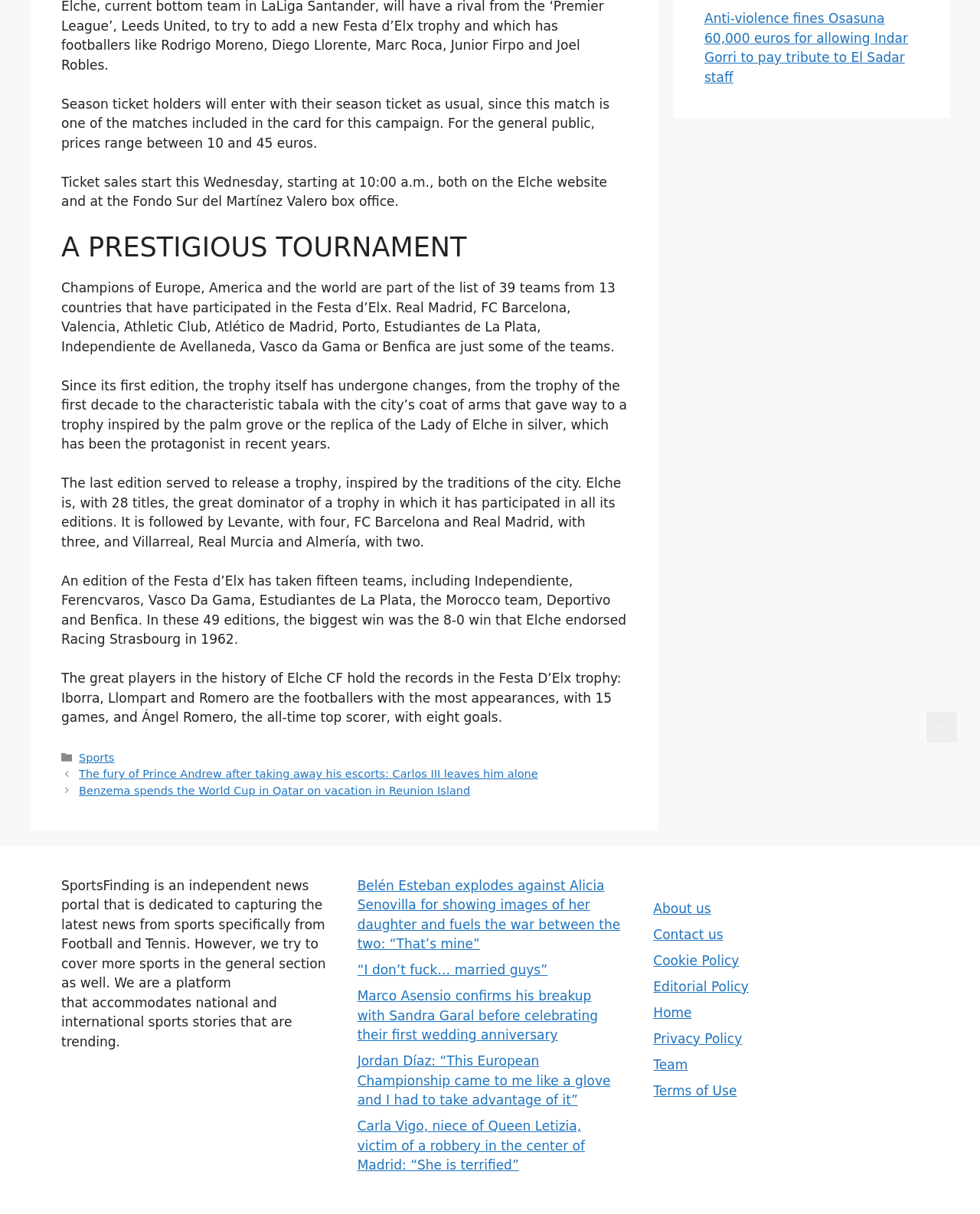Can you find the bounding box coordinates for the element to click on to achieve the instruction: "Read about the Festa d'Elx tournament"?

[0.062, 0.191, 0.641, 0.217]